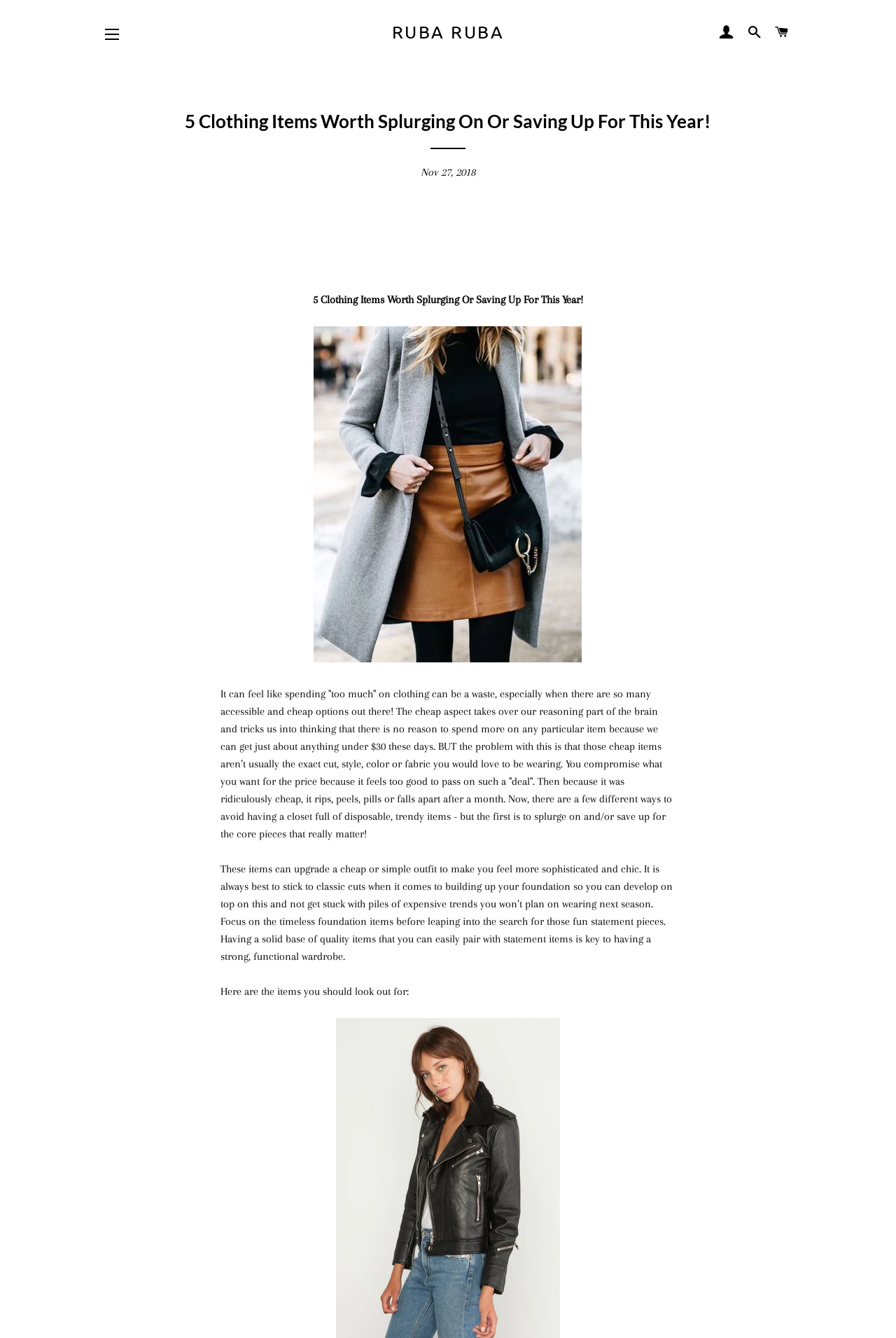Create a detailed narrative of the webpage’s visual and textual elements.

The webpage is an article from the RUBA RUBA fashion blog, titled "5 Clothing Items Worth Splurging On Or Saving Up For This Year!" The top section of the page features a navigation menu with buttons for site navigation, a link to the blog's homepage, and links to log in, search, and access the cart.

Below the navigation menu, there is a header section with the article's title in a large font, followed by a horizontal separator line. The article's publication date, "Nov 27, 2018", is displayed to the right of the title.

The main content of the article is divided into paragraphs of text, with a brief introduction explaining the importance of investing in quality clothing items. The text is accompanied by an image of the RUBA RUBA fashion blog's logo.

The article continues with a discussion on how to build a strong and functional wardrobe by focusing on timeless, classic pieces rather than trendy items. The text is organized into three paragraphs, with the third paragraph introducing the main topic of the article: the five essential clothing items worth splurging on or saving up for.

Overall, the webpage has a clean and simple layout, with a focus on the article's content and a minimal use of images.